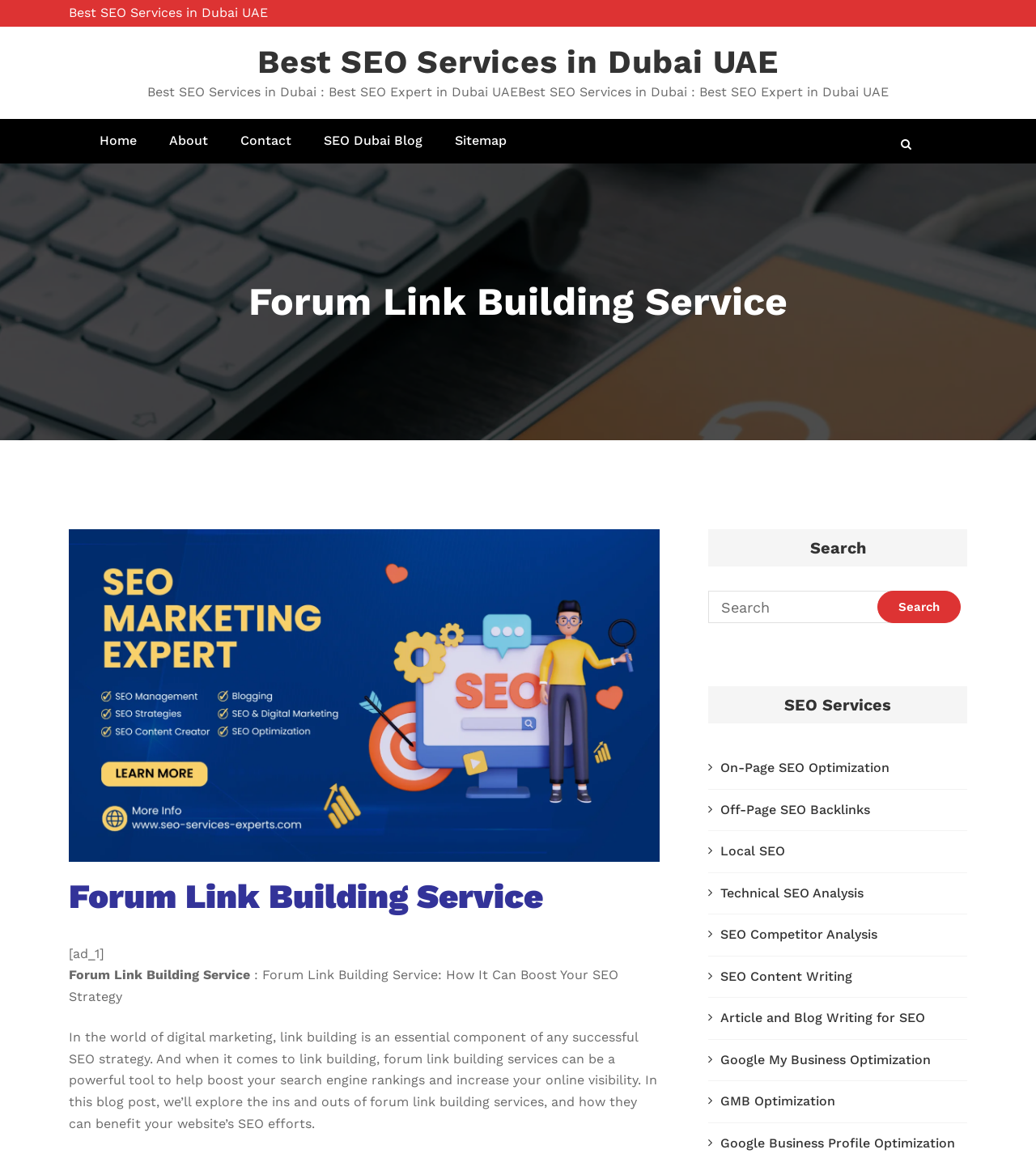What is the main service offered?
Please look at the screenshot and answer using one word or phrase.

Forum Link Building Service